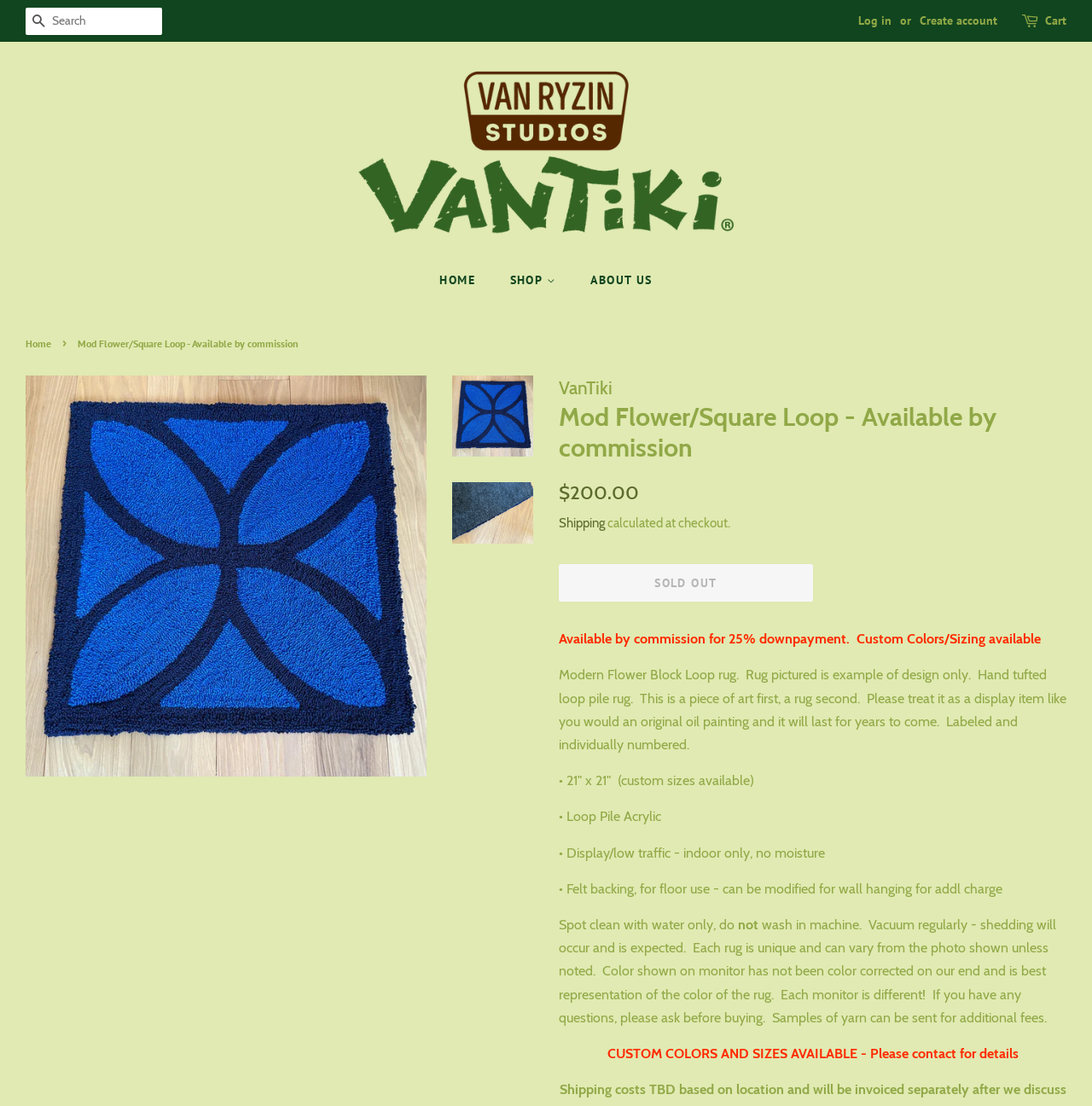What is the price of the rug?
Please provide a detailed answer to the question.

I found the answer by examining the static text elements in the layout table with the ID 48. Specifically, I looked at the element with the text '$200.00', which is located near the text 'Regular price'.